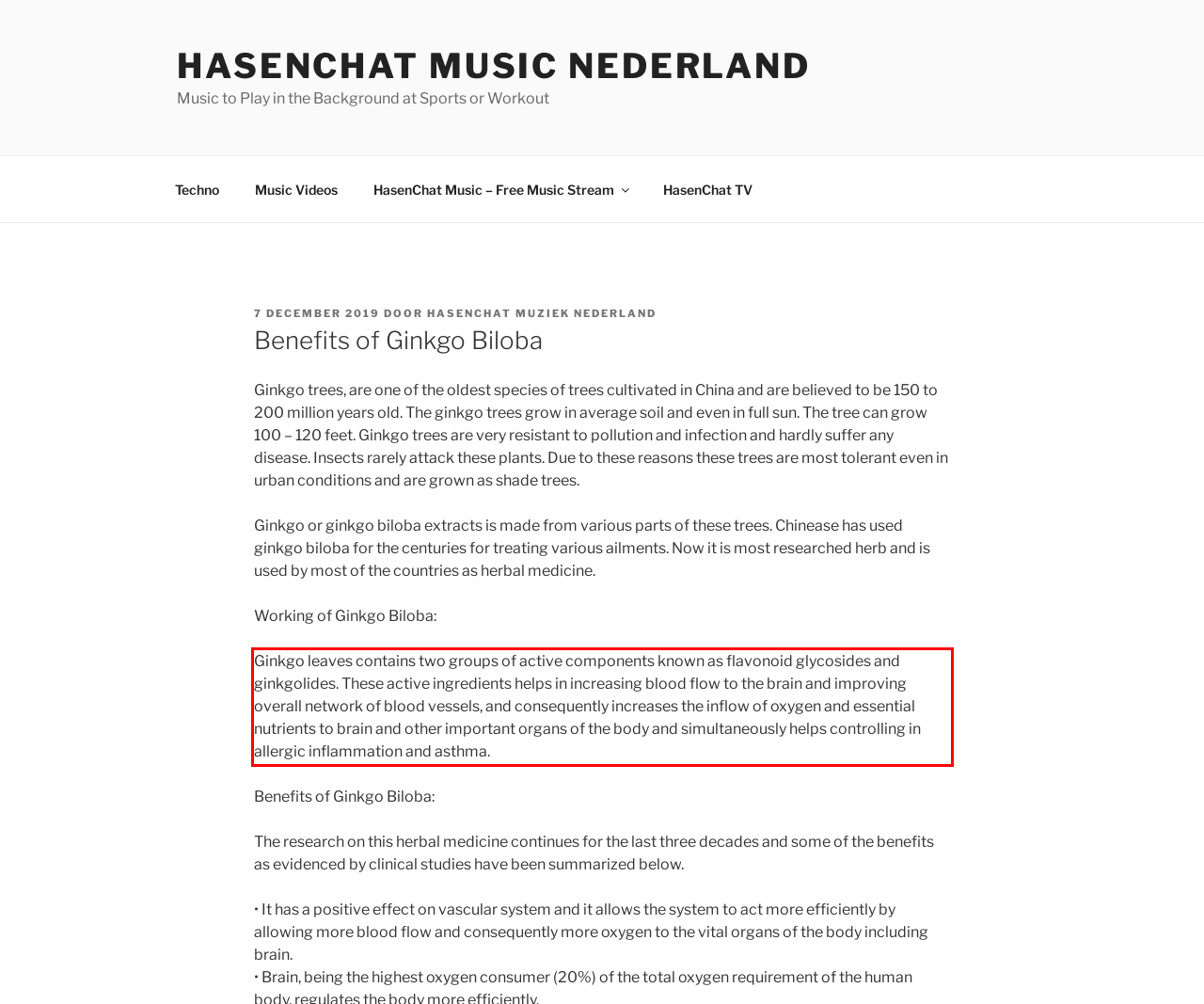Using OCR, extract the text content found within the red bounding box in the given webpage screenshot.

Ginkgo leaves contains two groups of active components known as flavonoid glycosides and ginkgolides. These active ingredients helps in increasing blood flow to the brain and improving overall network of blood vessels, and consequently increases the inflow of oxygen and essential nutrients to brain and other important organs of the body and simultaneously helps controlling in allergic inflammation and asthma.